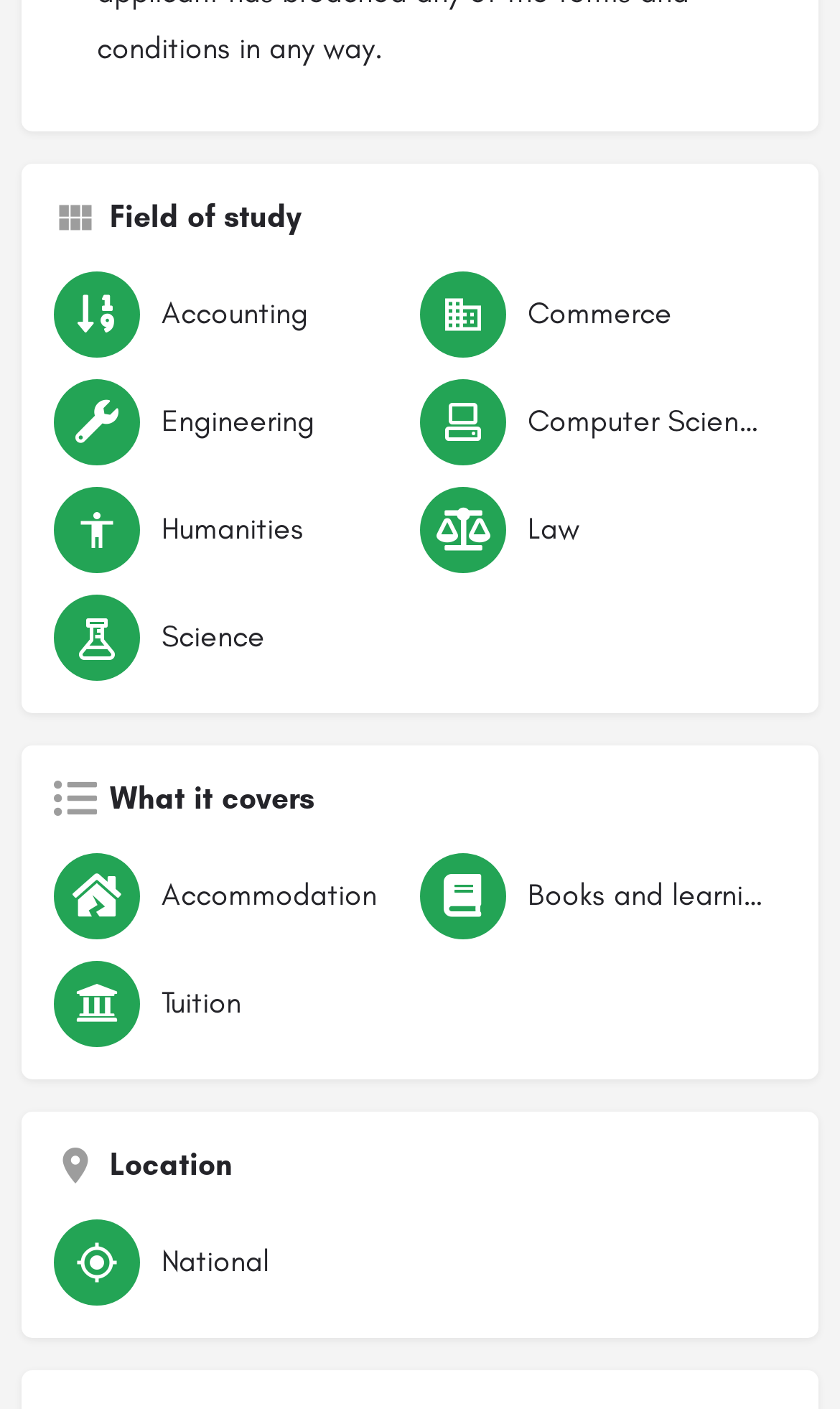Please specify the bounding box coordinates of the clickable region to carry out the following instruction: "Select Accounting as field of study". The coordinates should be four float numbers between 0 and 1, in the format [left, top, right, bottom].

[0.064, 0.193, 0.474, 0.254]